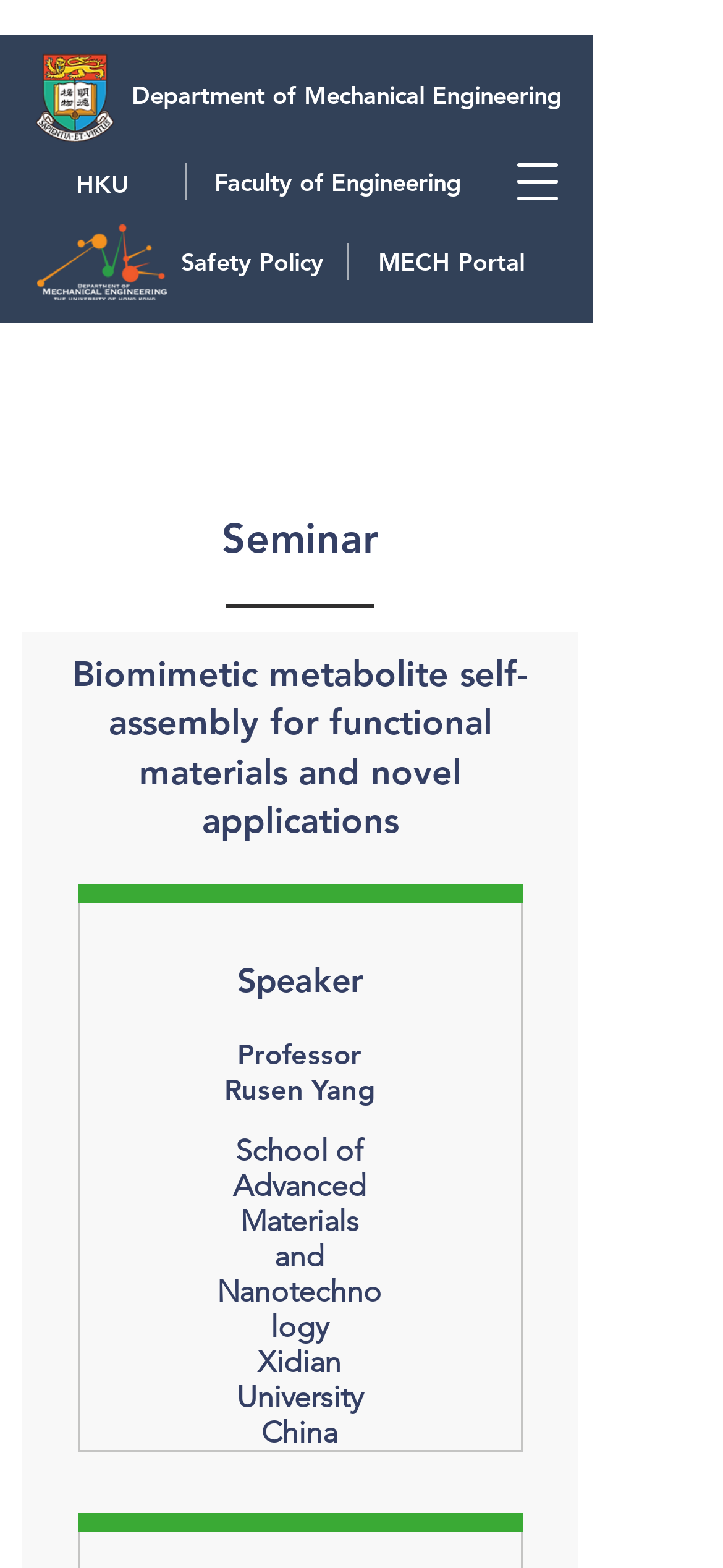From the element description Neo Hair Lotion, predict the bounding box coordinates of the UI element. The coordinates must be specified in the format (top-left x, top-left y, bottom-right x, bottom-right y) and should be within the 0 to 1 range.

None